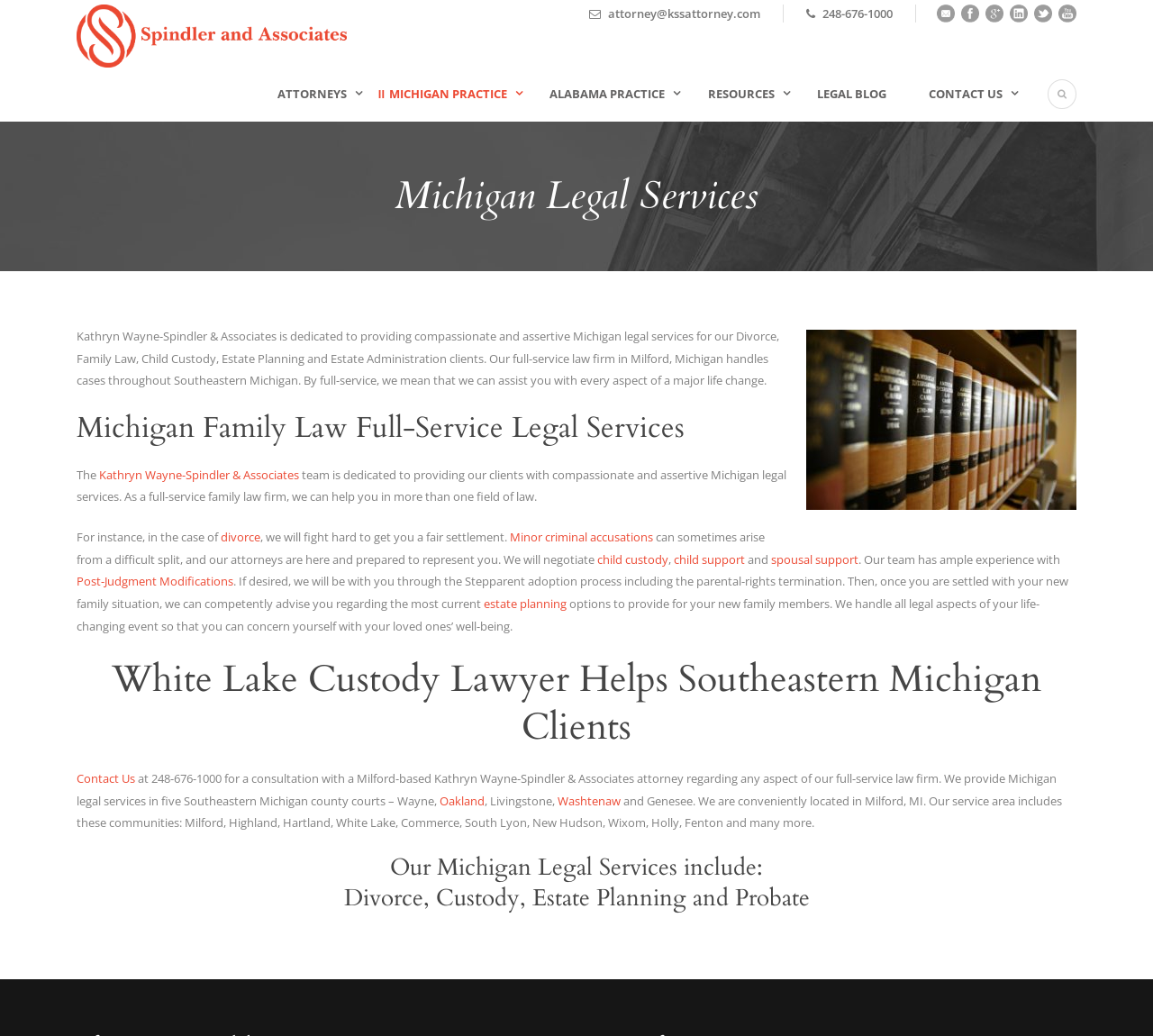Please identify the bounding box coordinates of the element's region that should be clicked to execute the following instruction: "Read the legal blog". The bounding box coordinates must be four float numbers between 0 and 1, i.e., [left, top, right, bottom].

[0.685, 0.08, 0.782, 0.118]